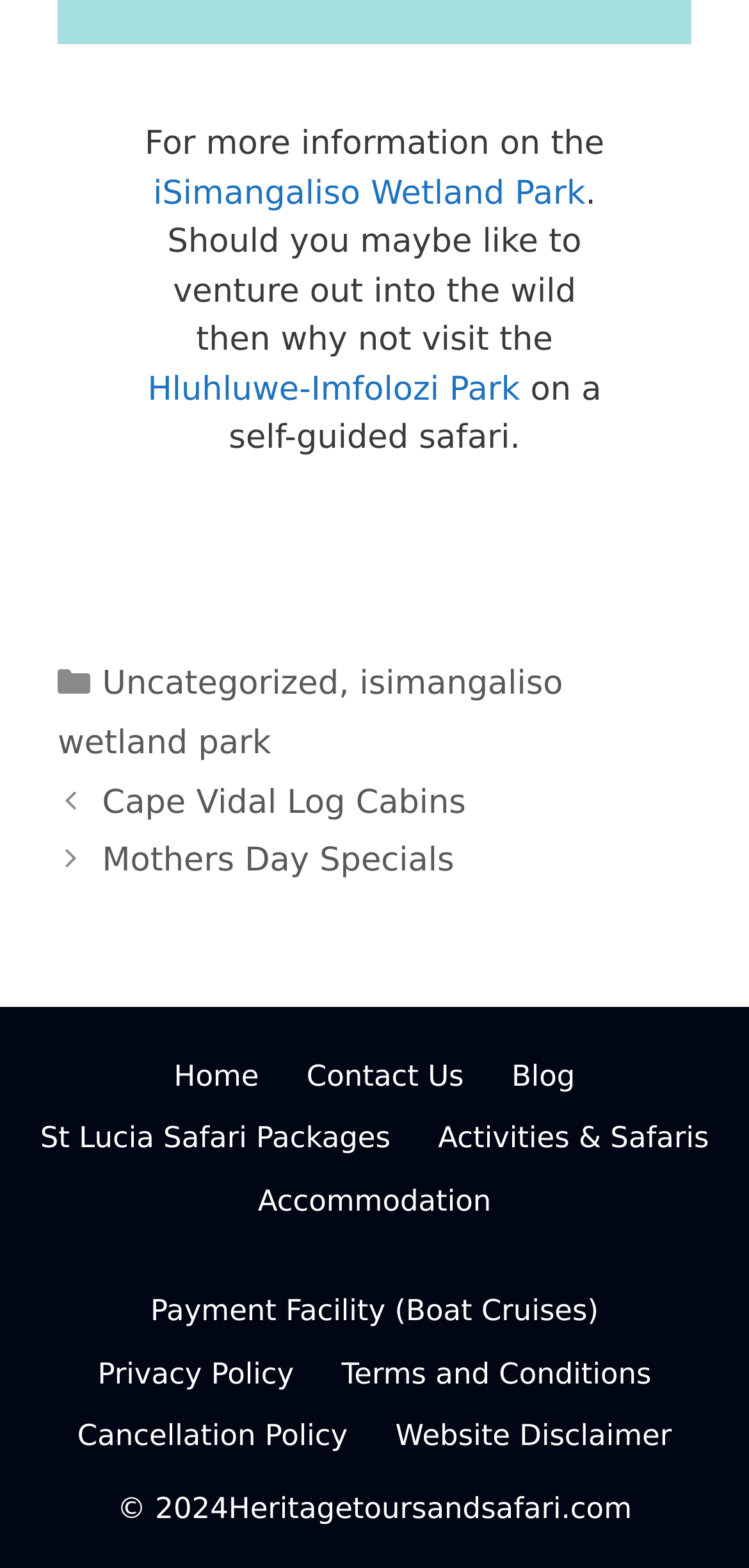Use a single word or phrase to answer the question: What is the first link in the navigation section?

Cape Vidal Log Cabins